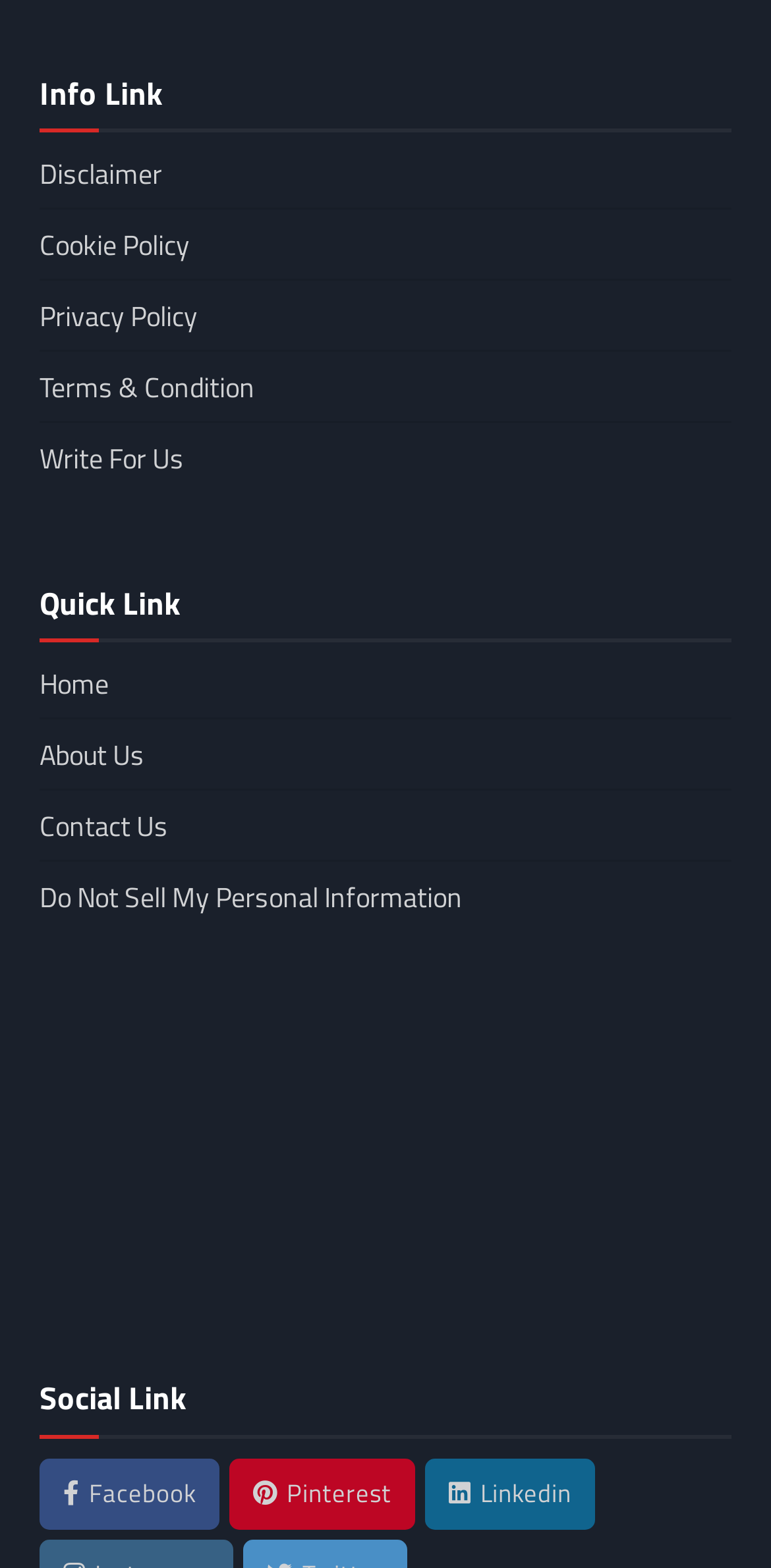Find the bounding box coordinates for the area that must be clicked to perform this action: "Go to Facebook".

[0.051, 0.93, 0.285, 0.976]